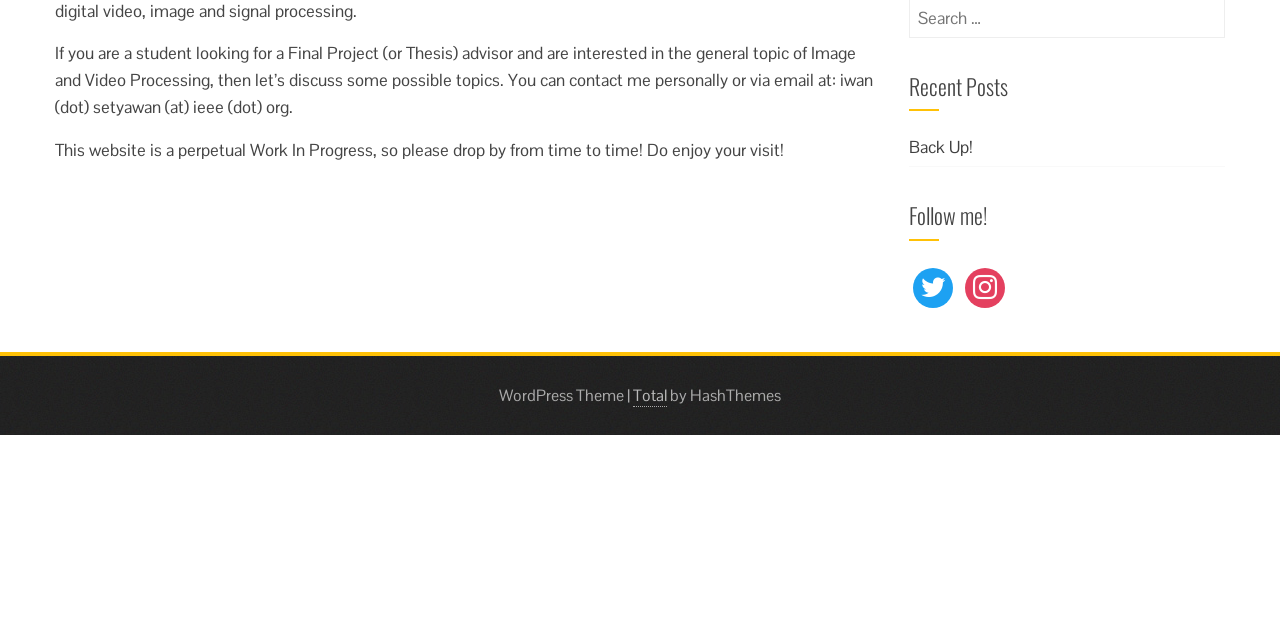Using the provided description: "instagram", find the bounding box coordinates of the corresponding UI element. The output should be four float numbers between 0 and 1, in the format [left, top, right, bottom].

[0.754, 0.43, 0.785, 0.464]